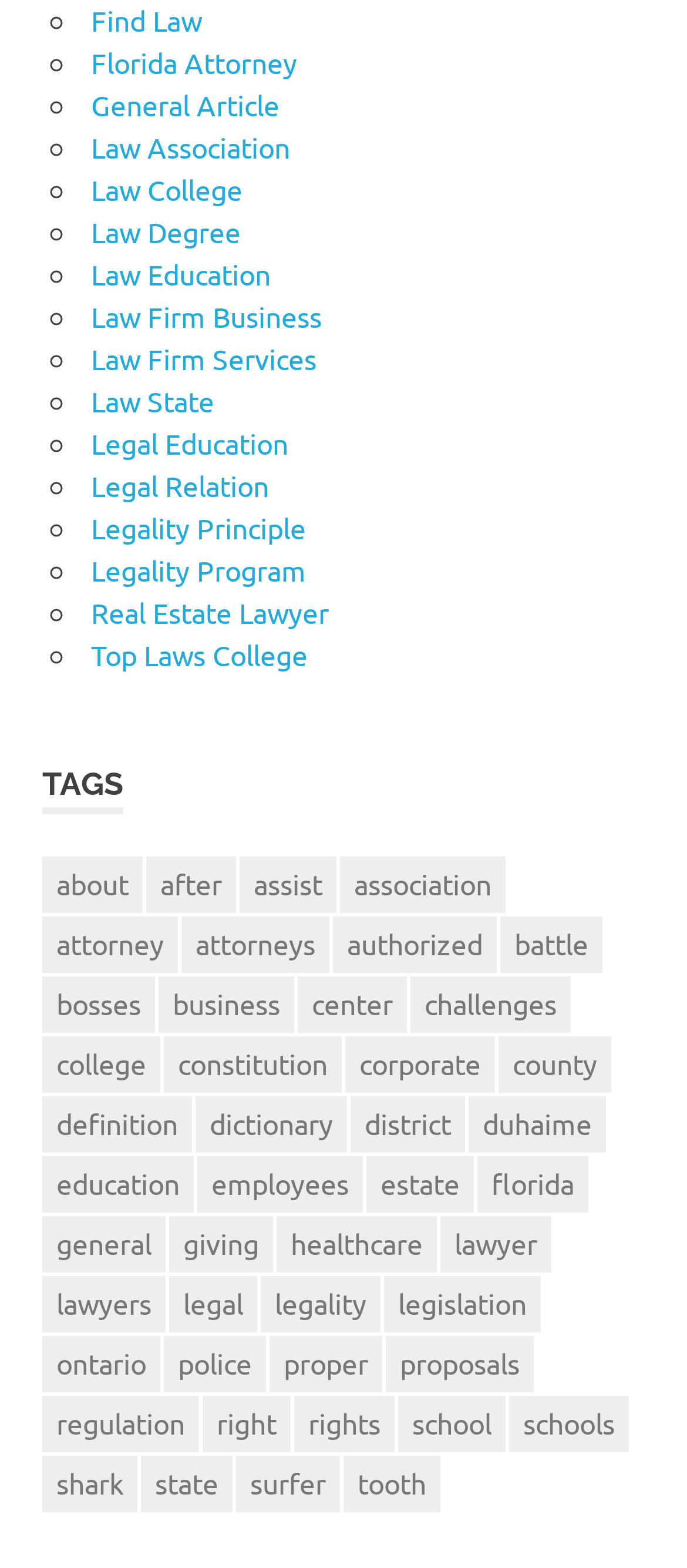Identify the bounding box coordinates of the clickable region to carry out the given instruction: "learn more about RBS-awarded scholarships".

None